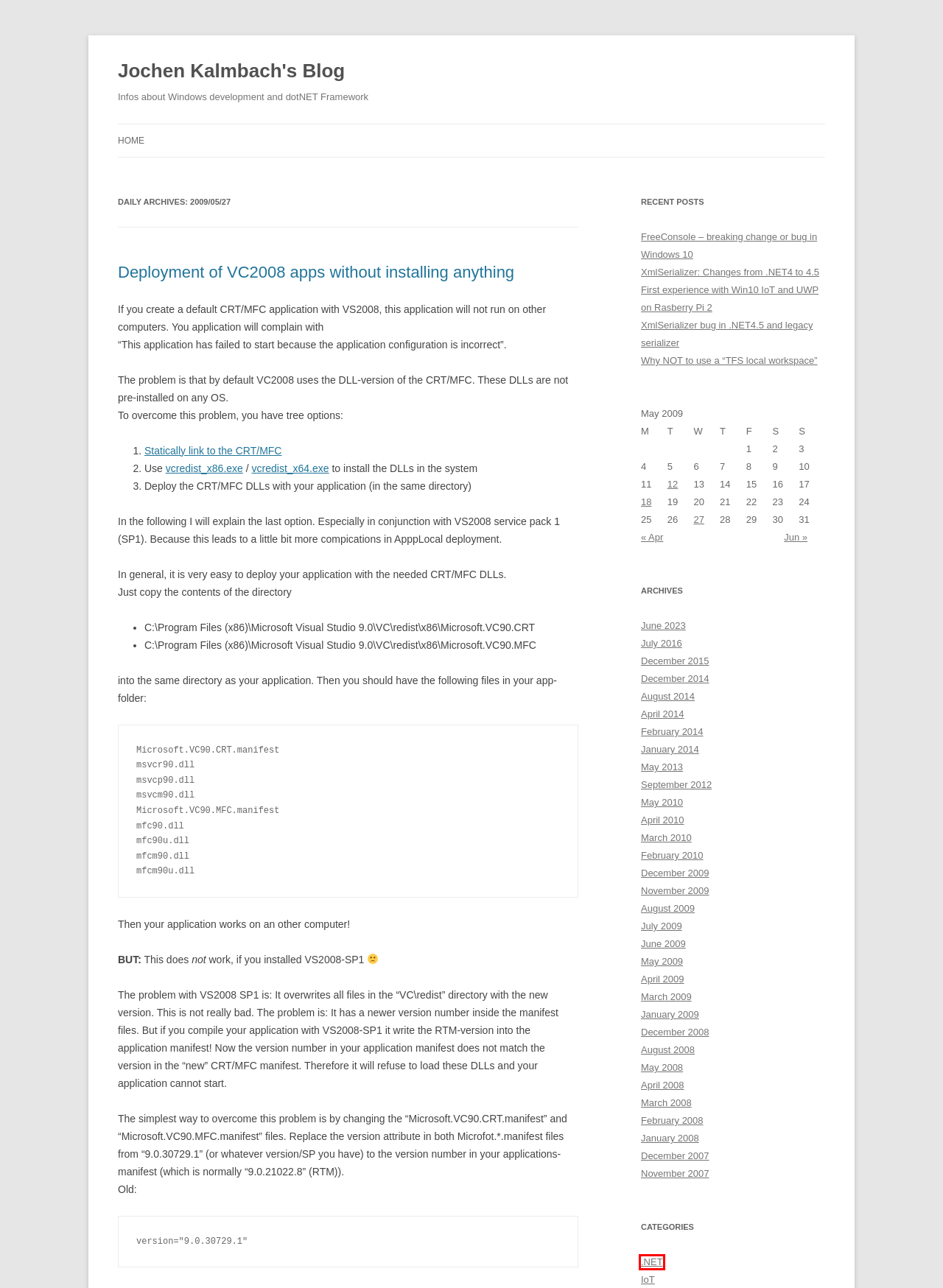Review the webpage screenshot and focus on the UI element within the red bounding box. Select the best-matching webpage description for the new webpage that follows after clicking the highlighted element. Here are the candidates:
A. December | 2015 | Jochen Kalmbach's Blog
B. April | 2010 | Jochen Kalmbach's Blog
C. July | 2009 | Jochen Kalmbach's Blog
D. .NET | Jochen Kalmbach's Blog
E. April | 2008 | Jochen Kalmbach's Blog
F. Deployment of VC2008 apps without installing anything | Jochen Kalmbach's Blog
G. December | 2007 | Jochen Kalmbach's Blog
H. Jochen Kalmbach's Blog | Infos about Windows development and dotNET Framework

D